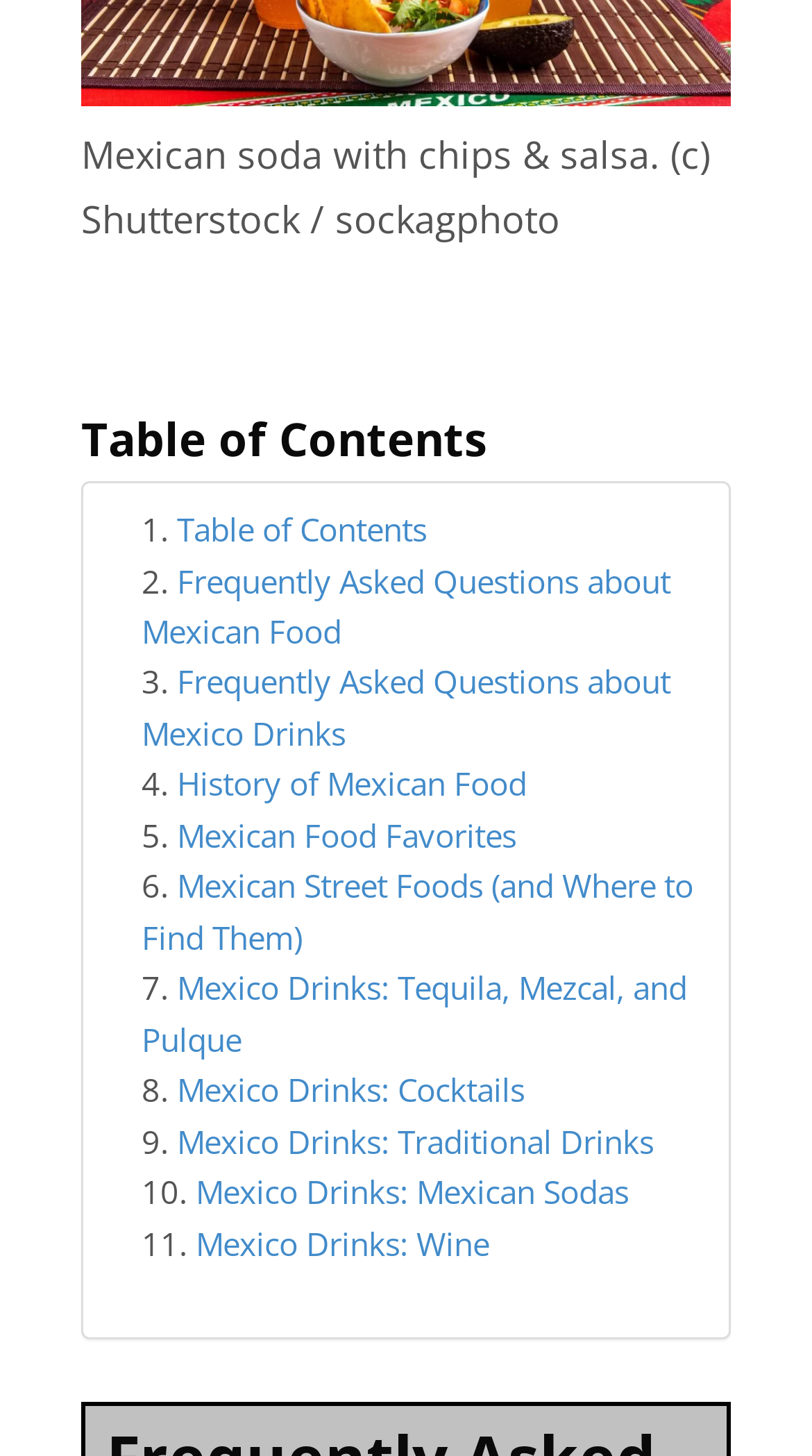Please provide a short answer using a single word or phrase for the question:
What is the last link in the table of contents?

Mexico Drinks: Wine